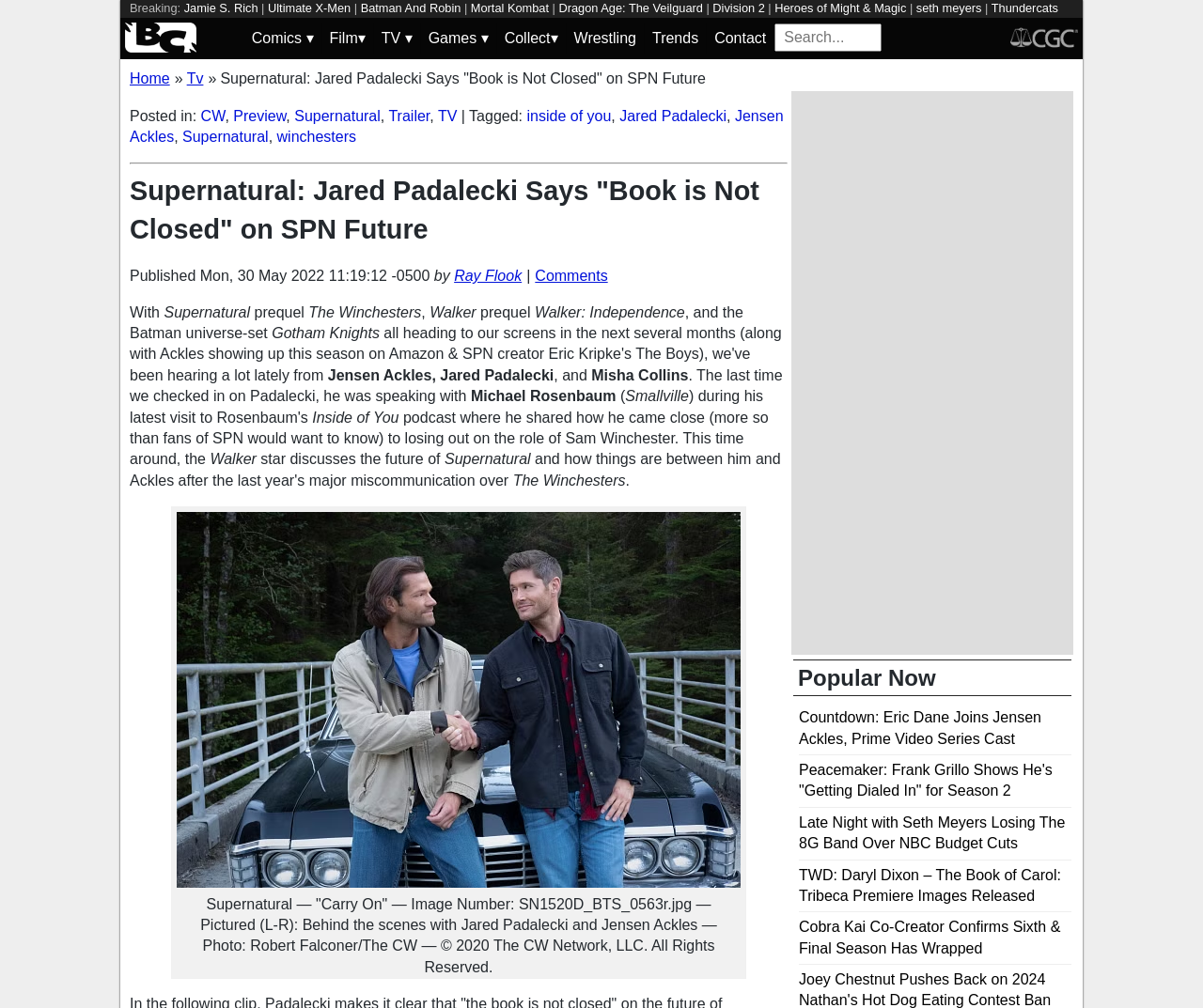Identify the bounding box of the HTML element described as: "Jamie S. Rich".

[0.153, 0.001, 0.215, 0.015]